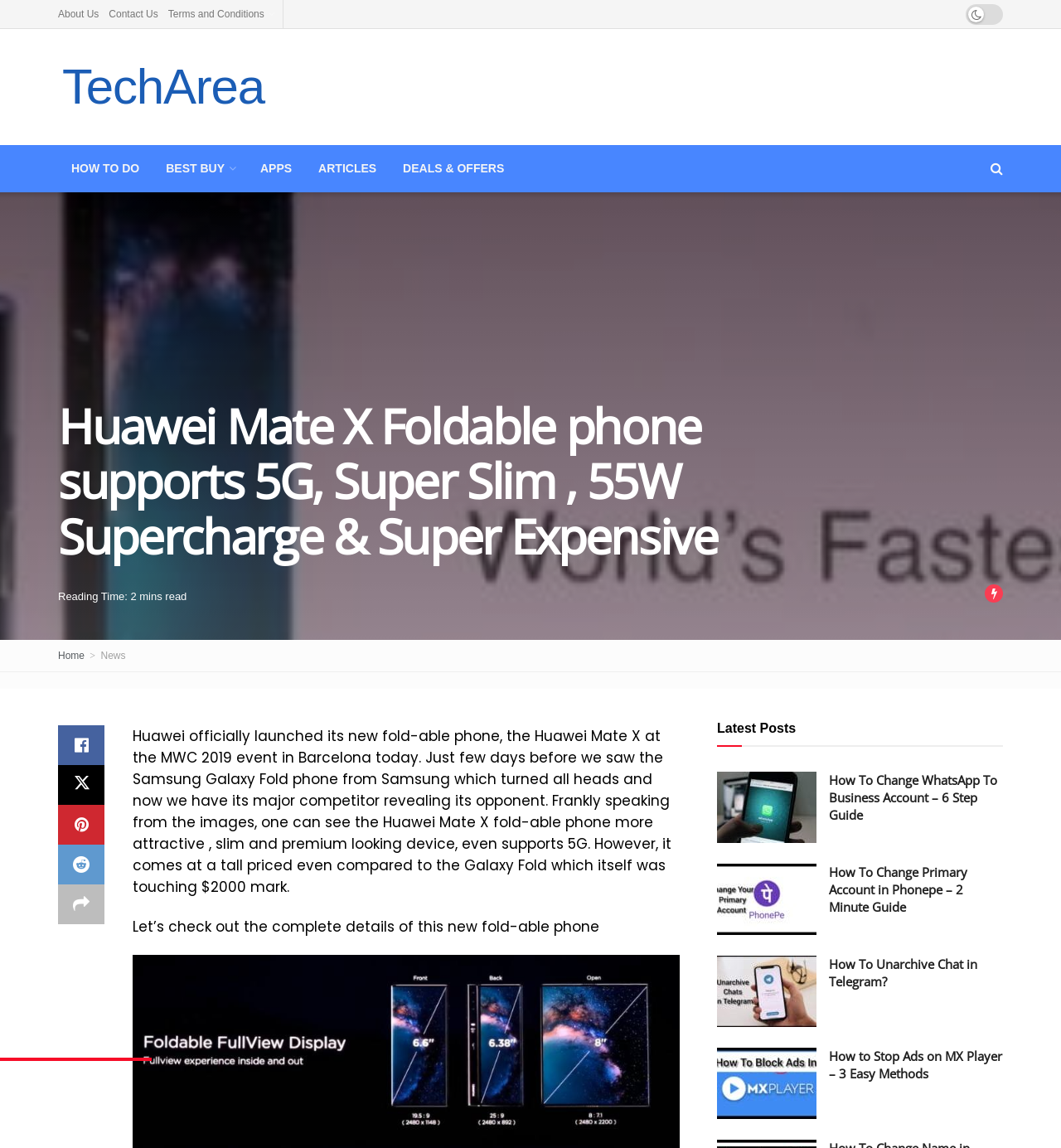How many minutes does it take to read the article?
Respond with a short answer, either a single word or a phrase, based on the image.

2 mins